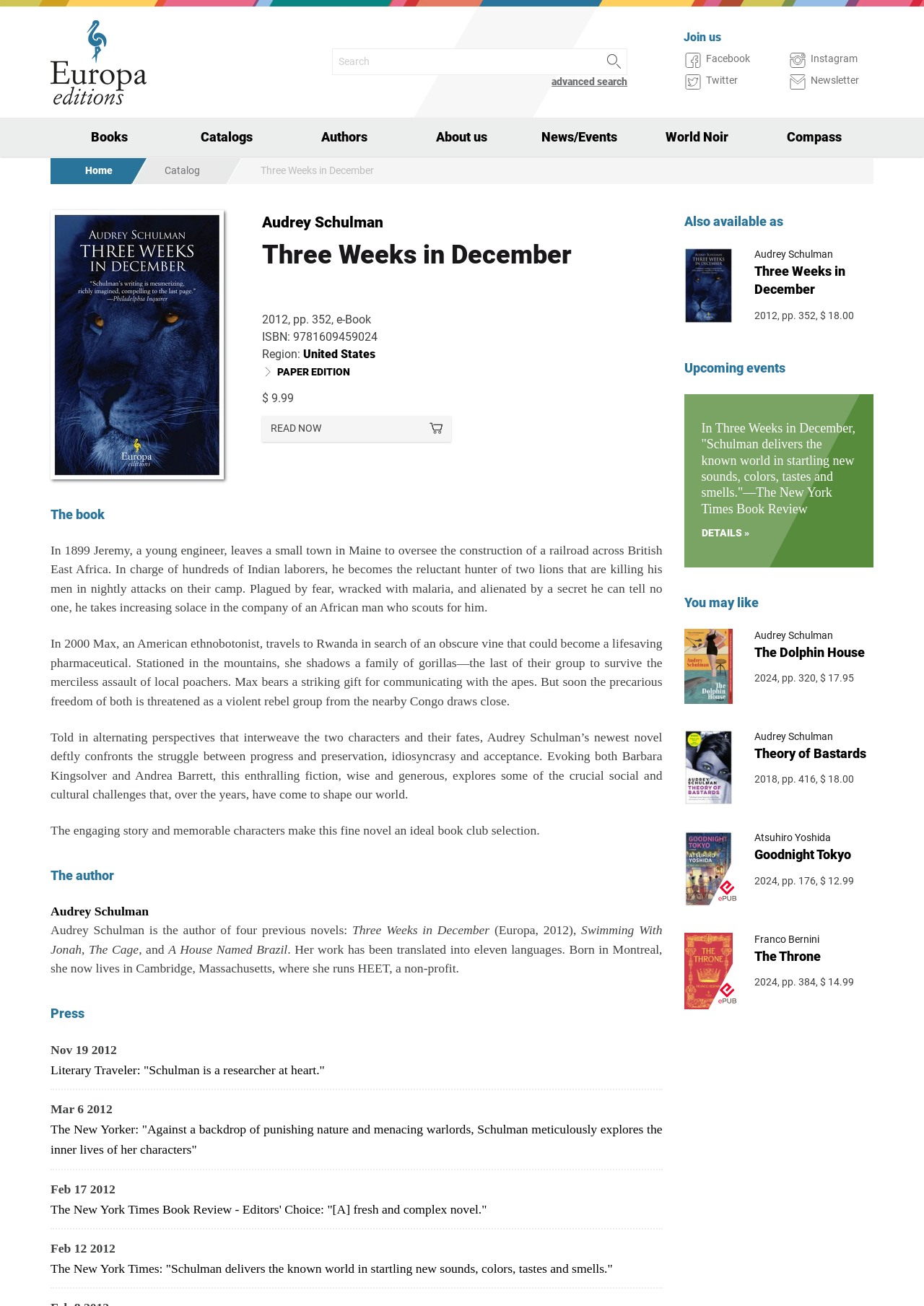Provide a brief response to the question using a single word or phrase: 
What is the region of the book?

United States